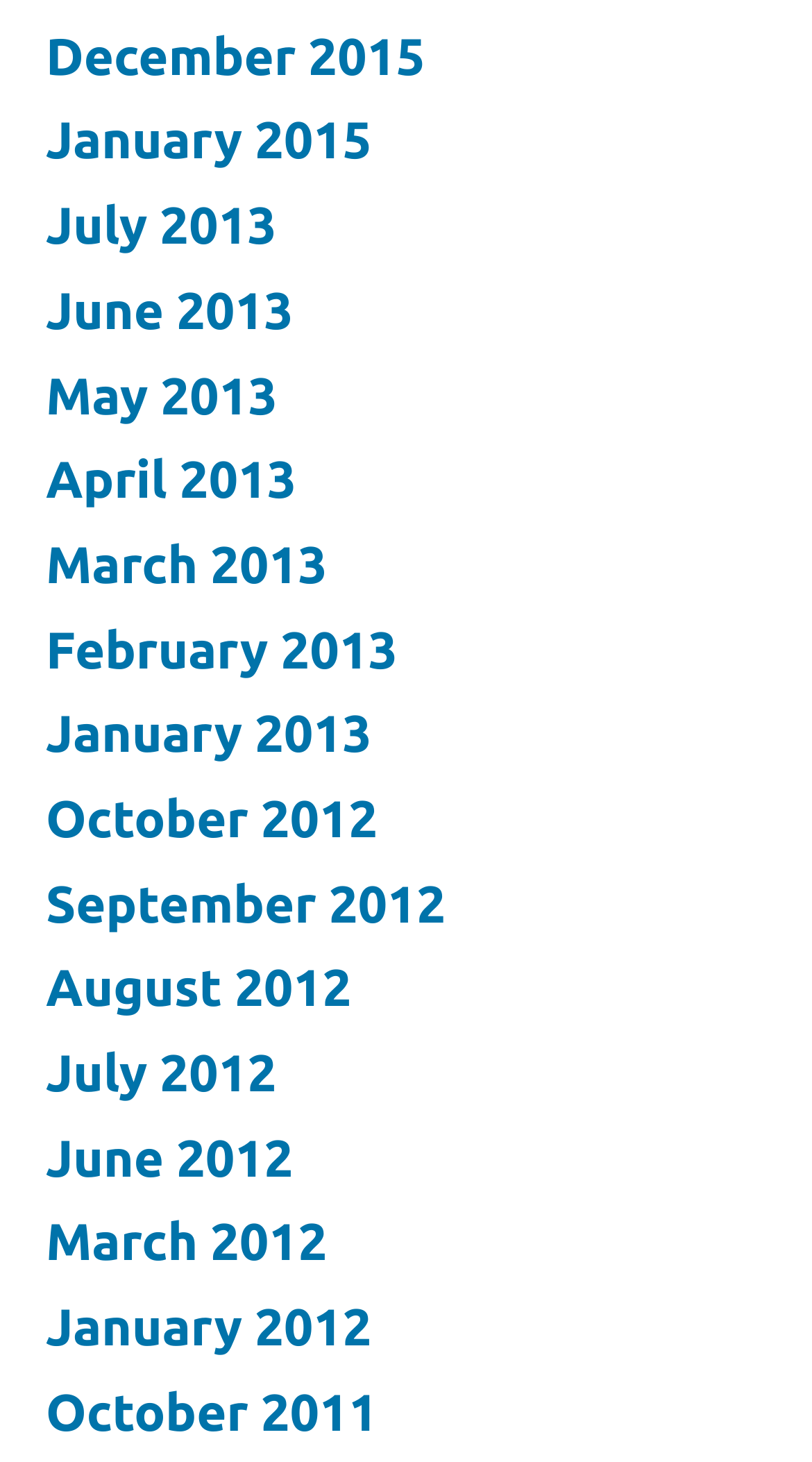Determine the bounding box for the UI element described here: "July 2013".

[0.056, 0.134, 0.341, 0.174]